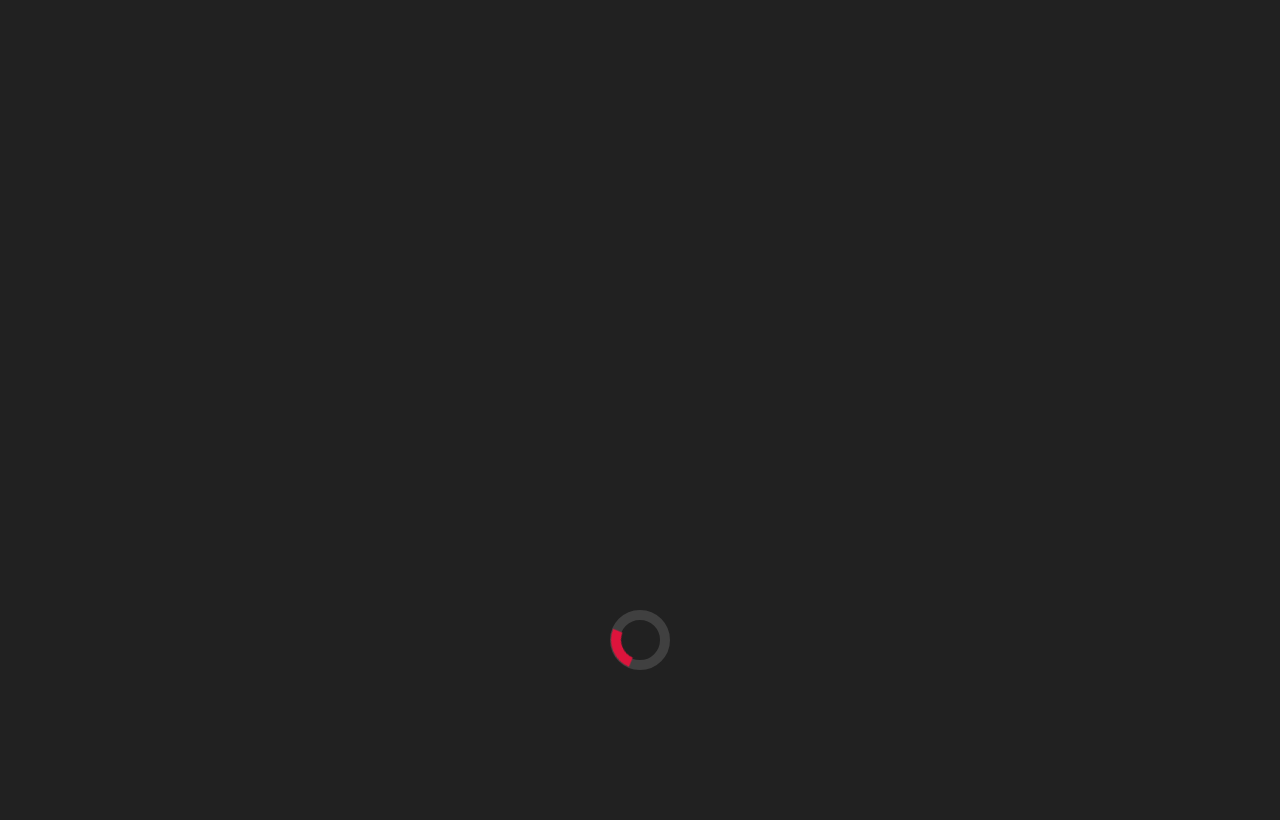Identify the bounding box coordinates of the clickable region necessary to fulfill the following instruction: "Click on the link to TNJN: Tennessee Journalist". The bounding box coordinates should be four float numbers between 0 and 1, i.e., [left, top, right, bottom].

[0.037, 0.116, 0.271, 0.299]